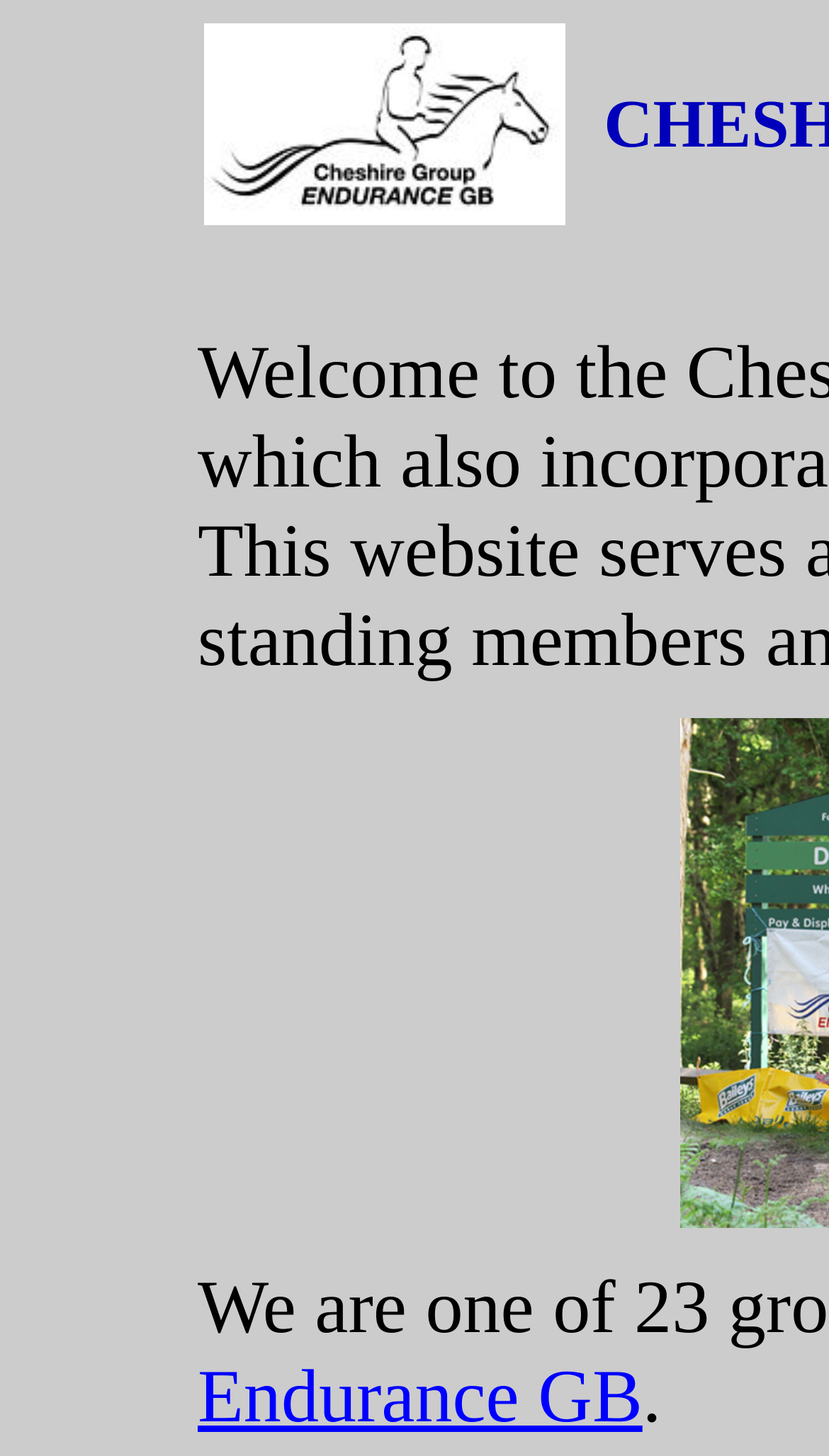Provide the bounding box coordinates for the specified HTML element described in this description: "Endurance GB". The coordinates should be four float numbers ranging from 0 to 1, in the format [left, top, right, bottom].

[0.238, 0.929, 0.775, 0.988]